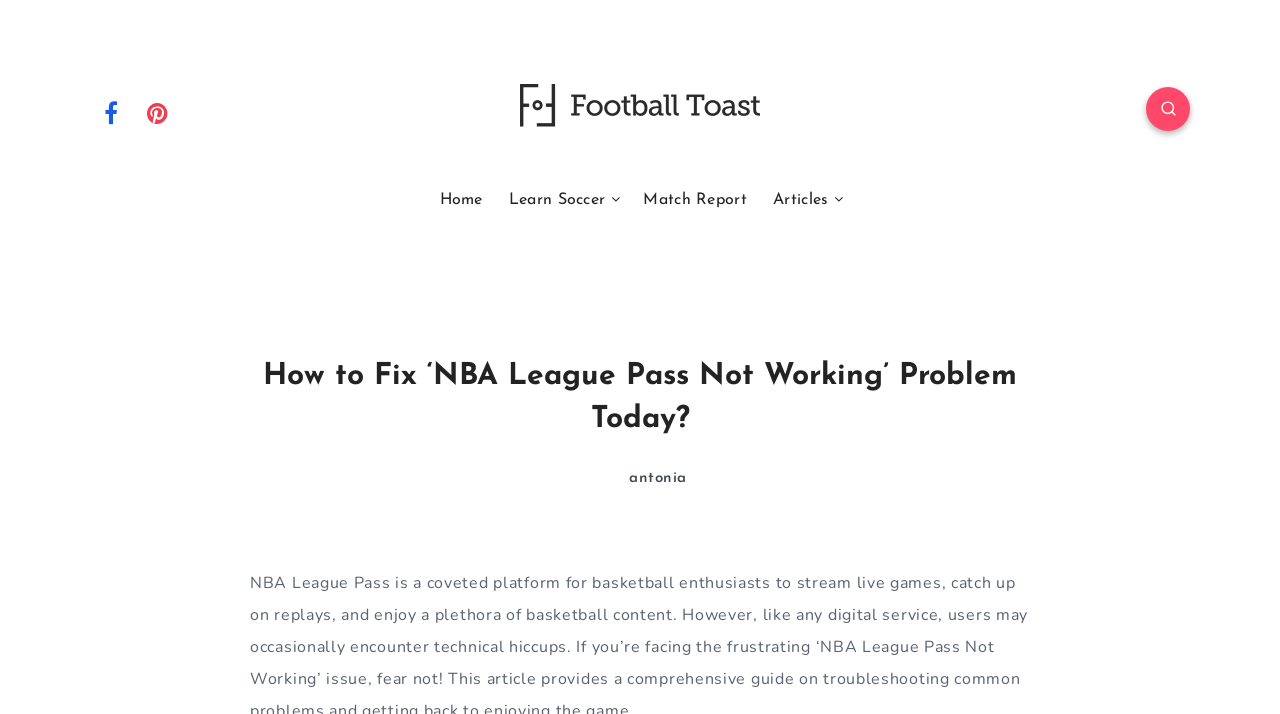Find the bounding box coordinates for the area that must be clicked to perform this action: "visit antonia's profile".

[0.454, 0.66, 0.536, 0.681]